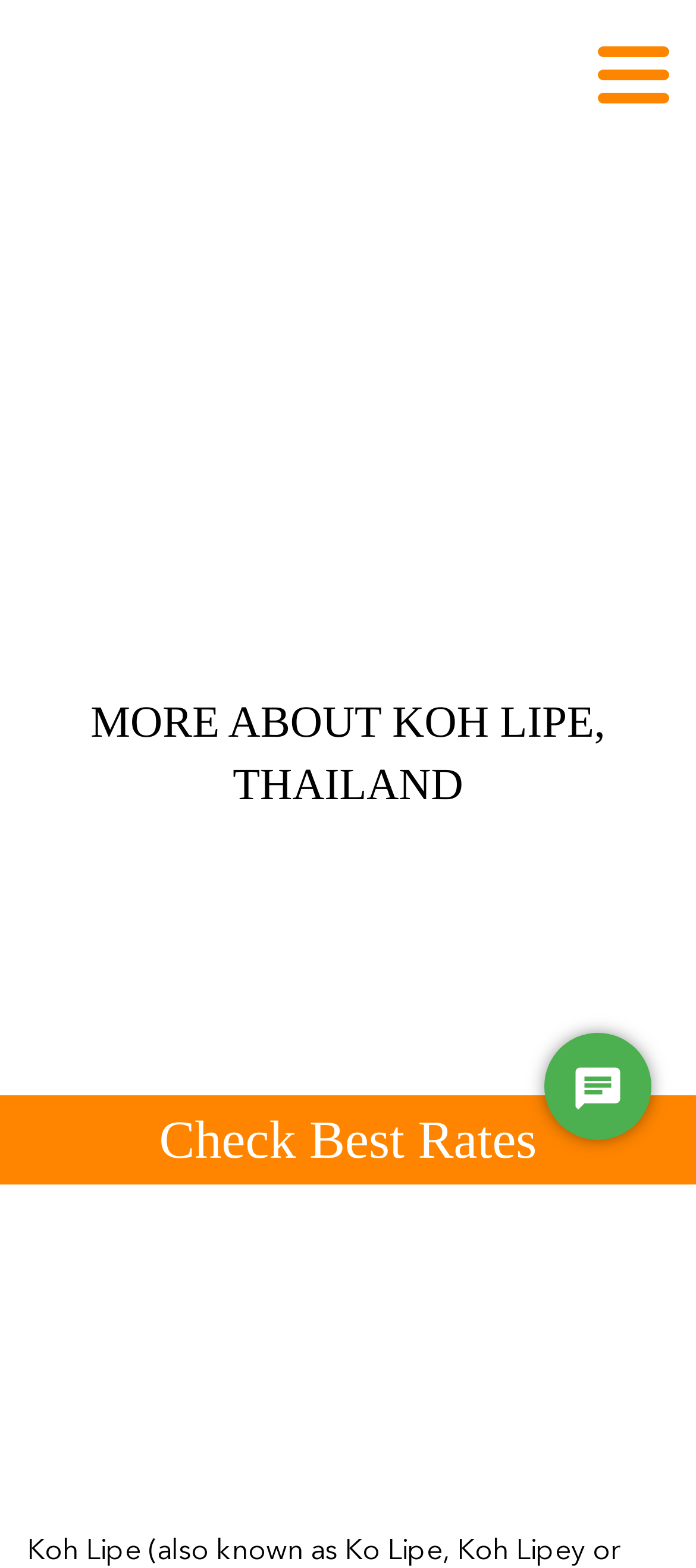Using the description "alt="Gallery"", predict the bounding box of the relevant HTML element.

[0.25, 0.174, 0.5, 0.285]